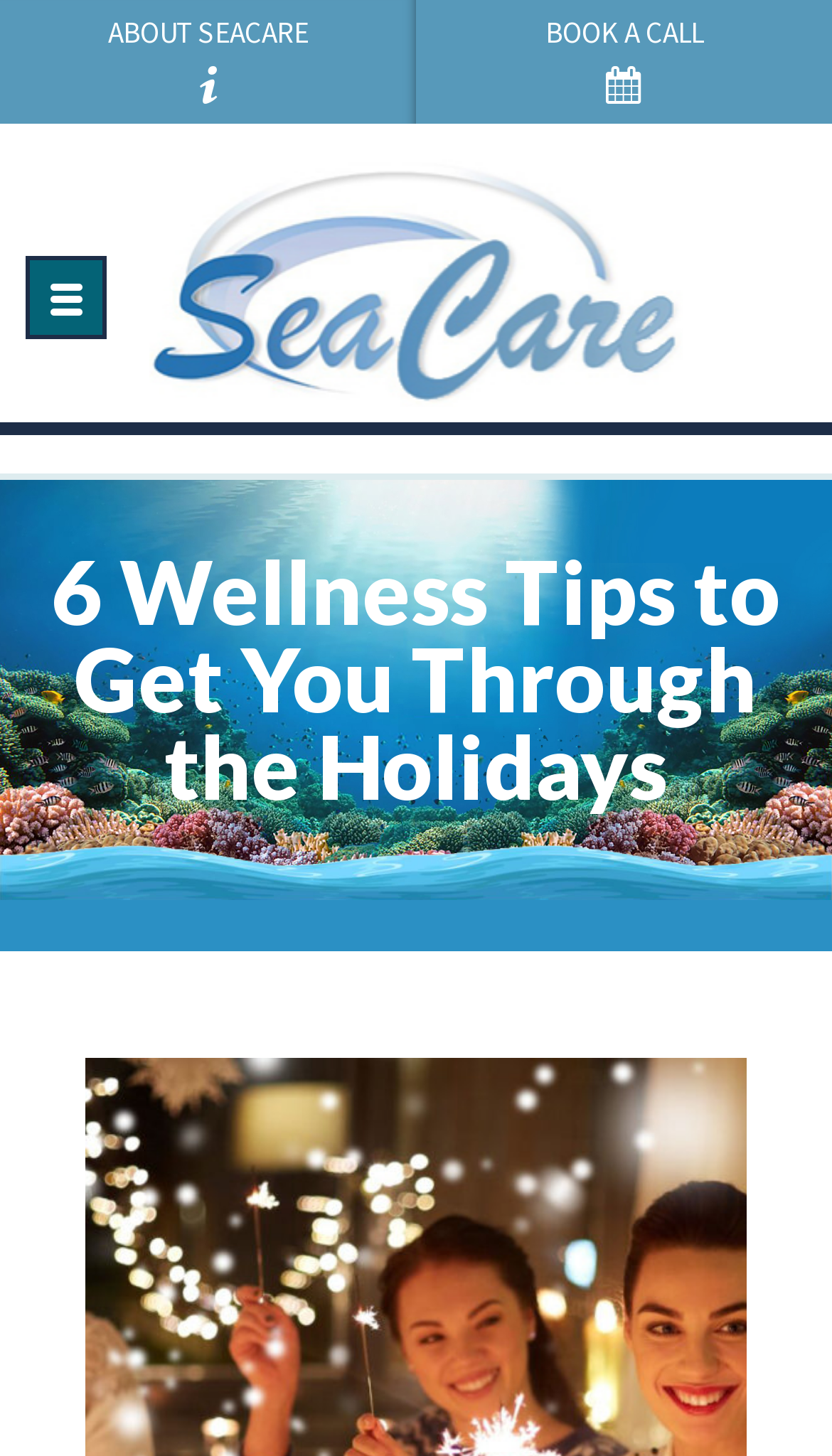Identify the bounding box coordinates for the UI element described as follows: "title="SeaCare USA"". Ensure the coordinates are four float numbers between 0 and 1, formatted as [left, top, right, bottom].

[0.103, 0.085, 0.897, 0.29]